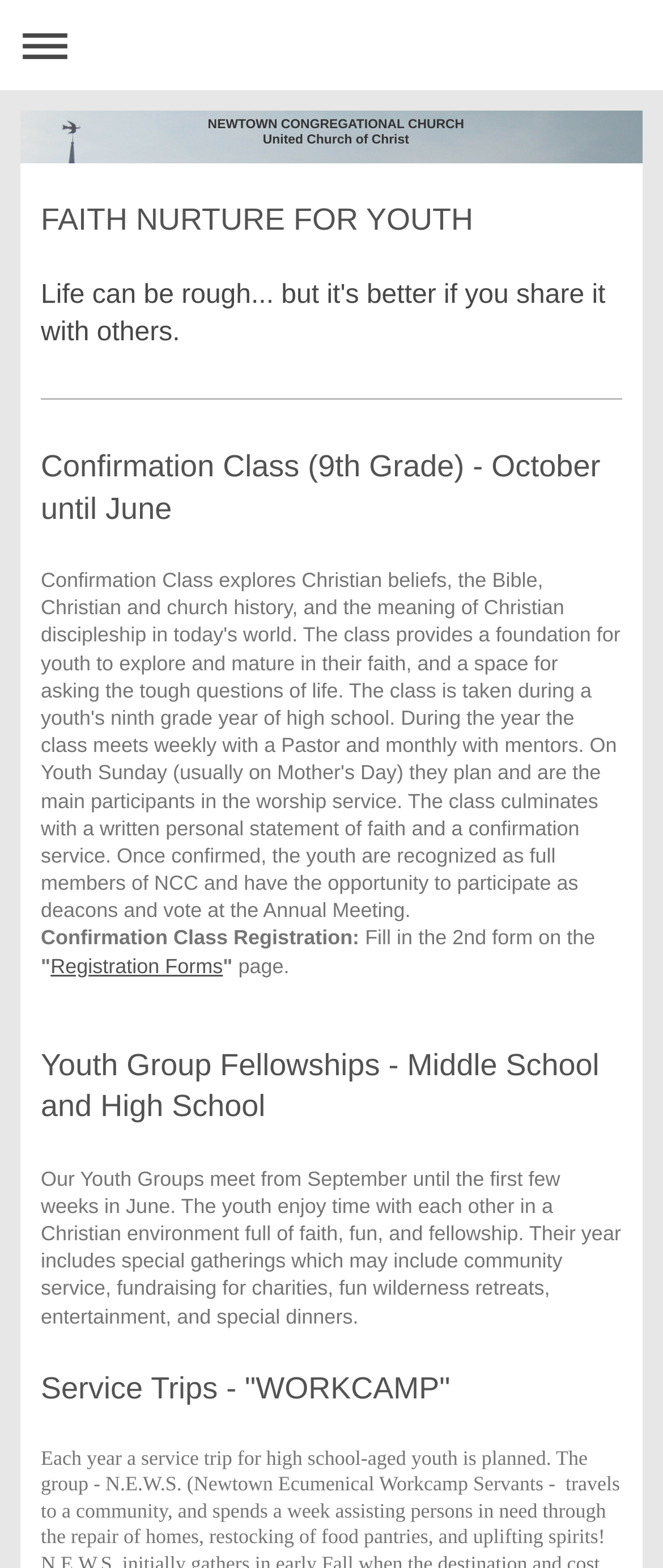Identify the primary heading of the webpage and provide its text.

FAITH NURTURE FOR YOUTH 